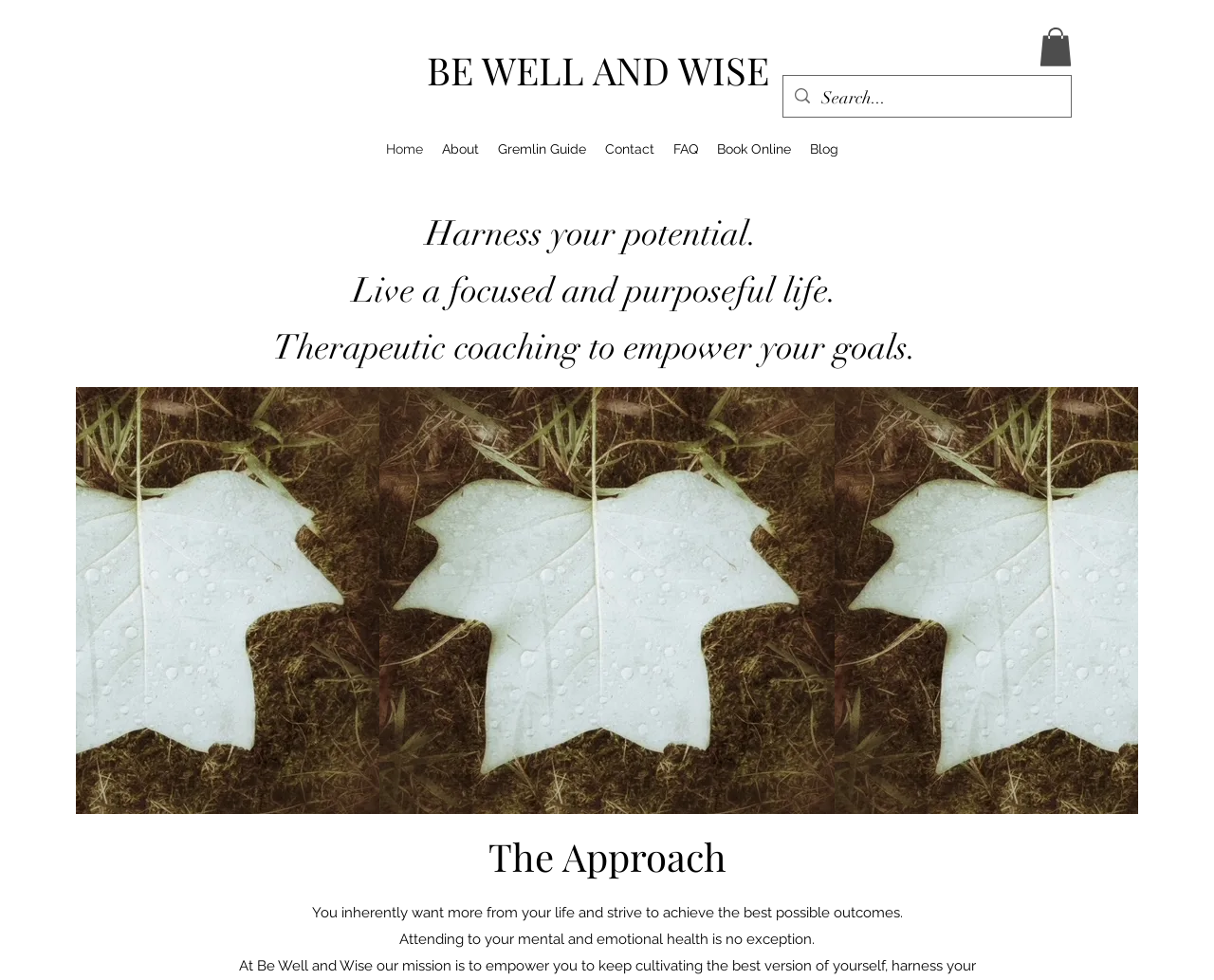What is the tone of the website?
Provide a detailed answer to the question using information from the image.

The language and phrases used on the website, such as 'Harness your potential' and 'Live a focused and purposeful life', convey an inspirational and motivational tone, suggesting that the website aims to encourage and support individuals in their personal growth.